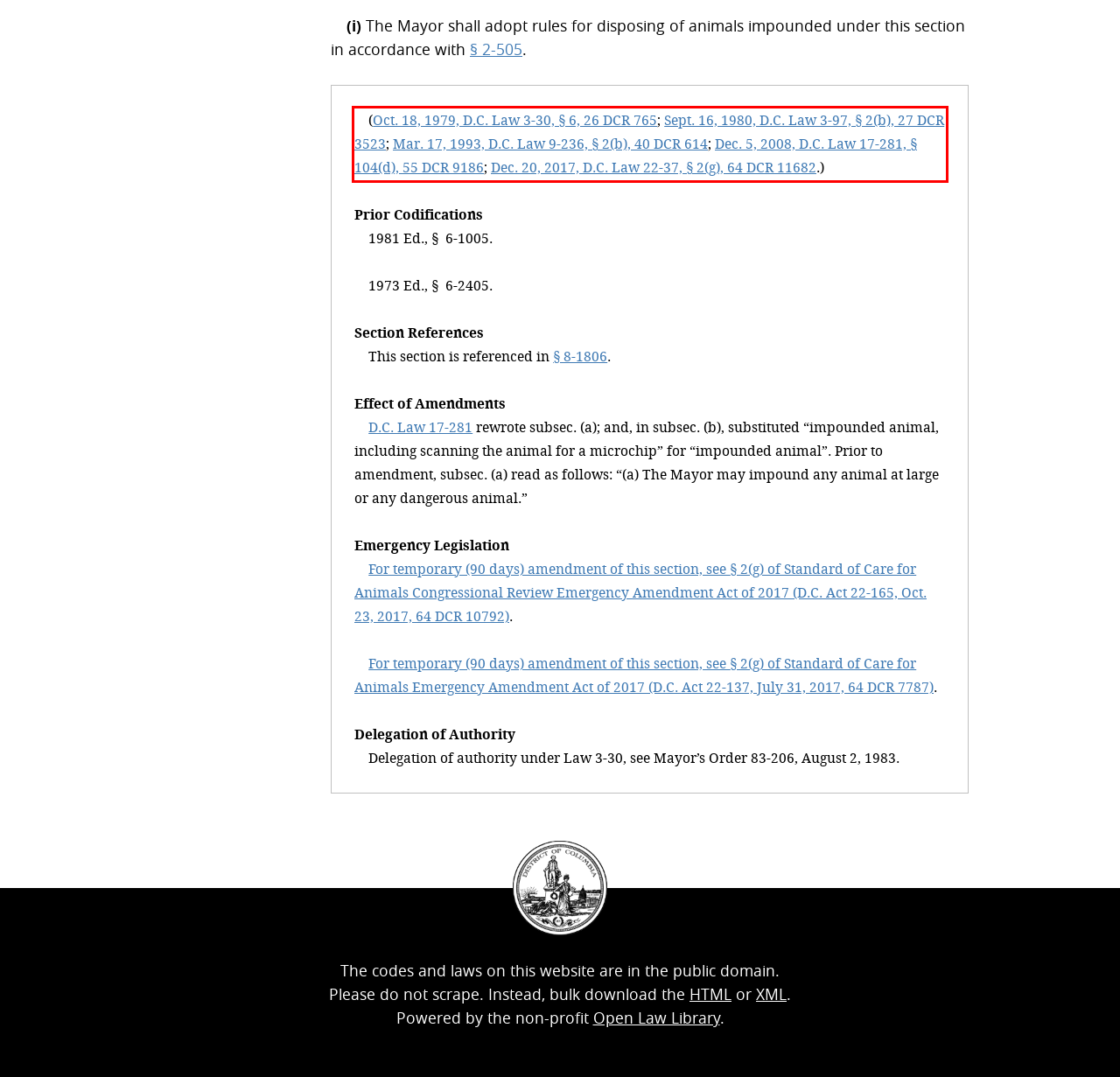You have a screenshot of a webpage with a red bounding box. Identify and extract the text content located inside the red bounding box.

(Oct. 18, 1979, D.C. Law 3-30, § 6, 26 DCR 765; Sept. 16, 1980, D.C. Law 3-97, § 2(b), 27 DCR 3523; Mar. 17, 1993, D.C. Law 9-236, § 2(b), 40 DCR 614; Dec. 5, 2008, D.C. Law 17-281, § 104(d), 55 DCR 9186; Dec. 20, 2017, D.C. Law 22-37, § 2(g), 64 DCR 11682.)